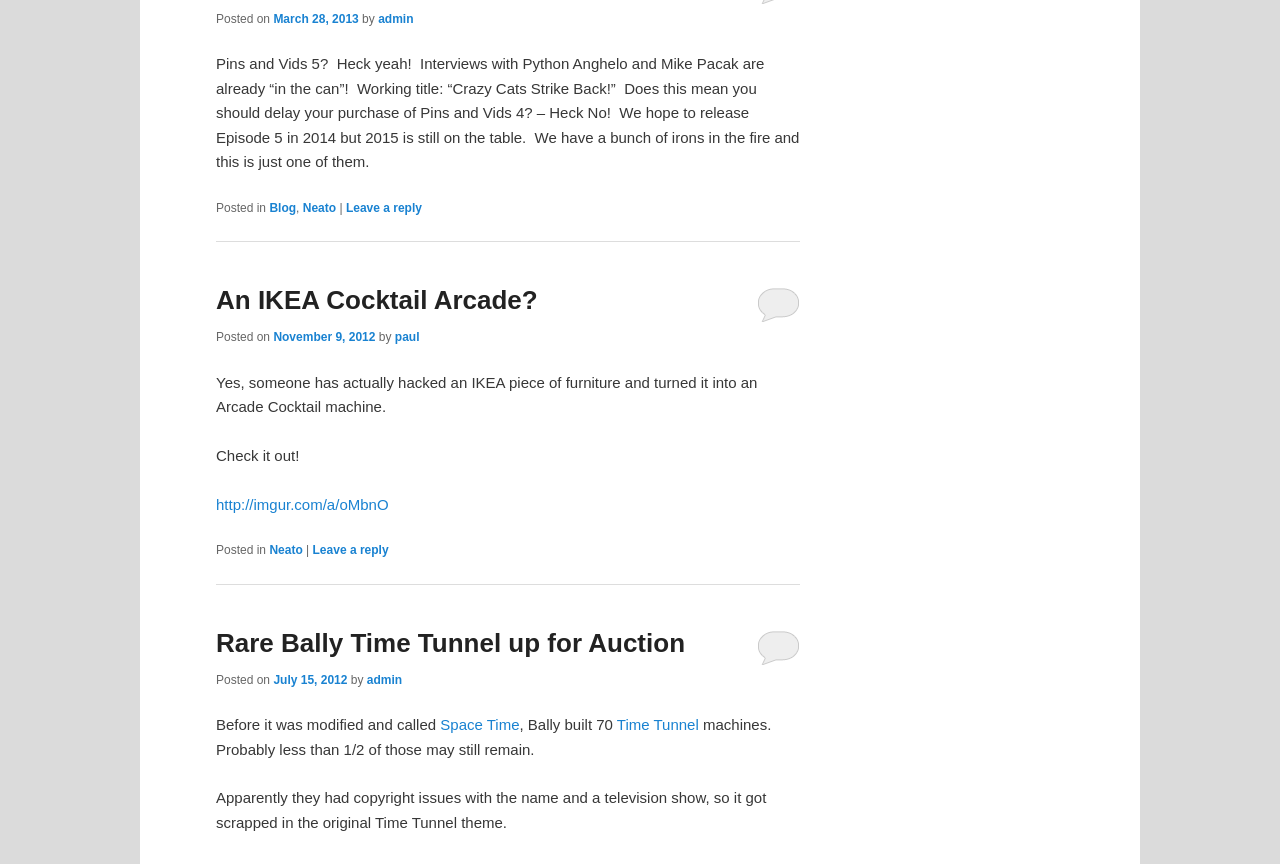What is the title of the second article?
Answer the question with as much detail as you can, using the image as a reference.

I found the answer by looking at the heading of the second article, which is located below the first article. The heading is a link with the text 'An IKEA Cocktail Arcade?'.